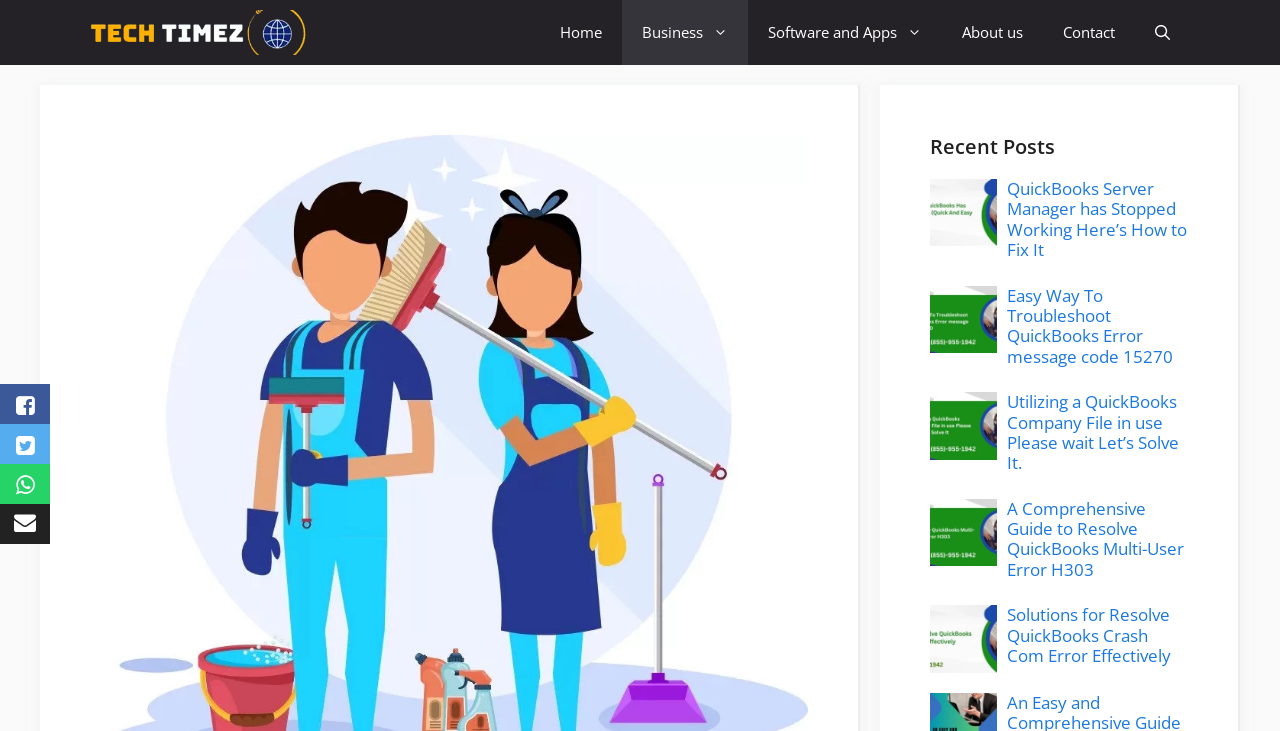Could you determine the bounding box coordinates of the clickable element to complete the instruction: "Go to the Accueil page"? Provide the coordinates as four float numbers between 0 and 1, i.e., [left, top, right, bottom].

None